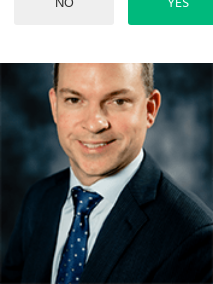Please answer the following question using a single word or phrase: 
What is the purpose of the webpage?

Showcasing investment team members